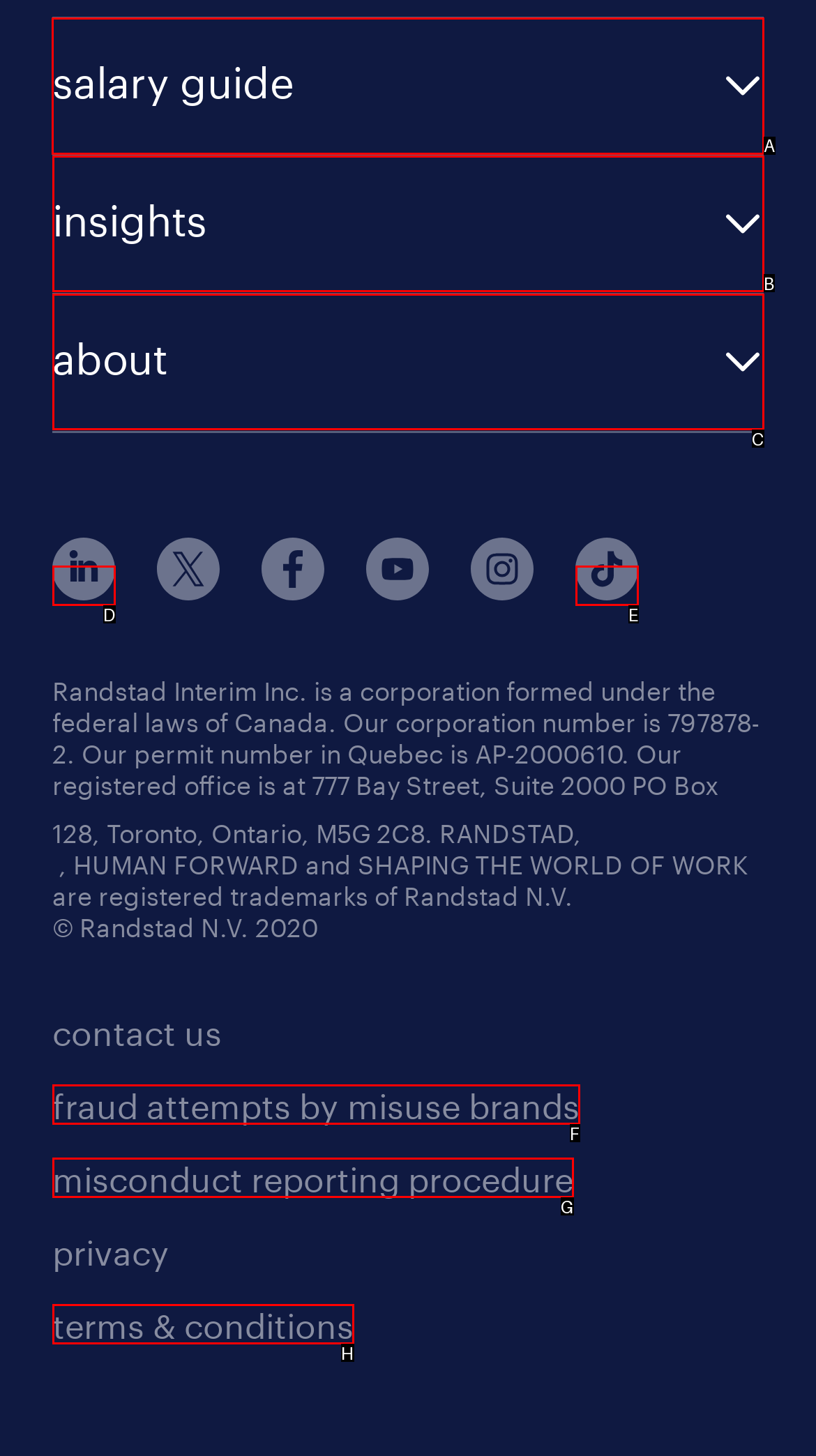Identify the correct UI element to click on to achieve the following task: Click the salary guide button Respond with the corresponding letter from the given choices.

A